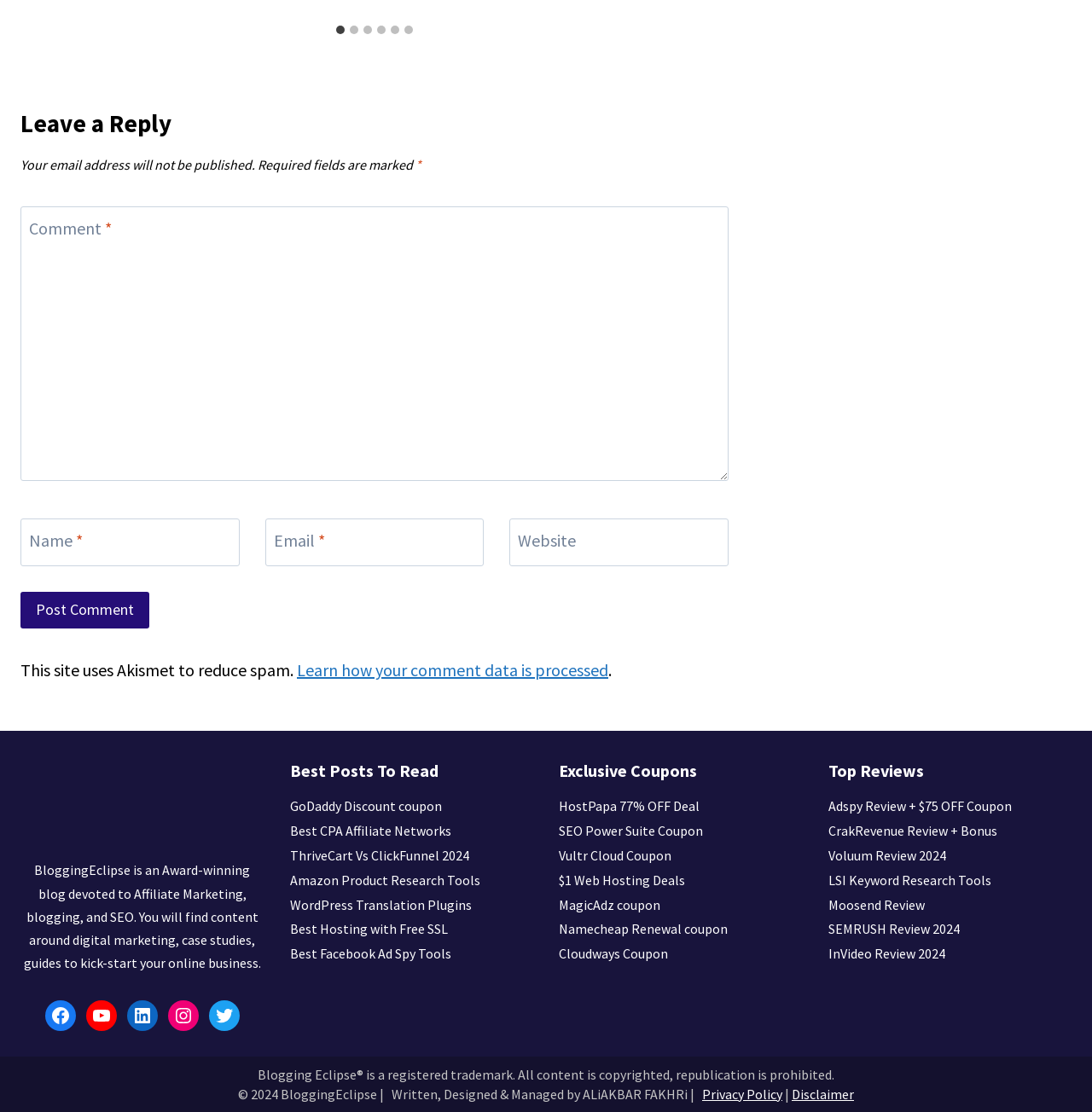Give the bounding box coordinates for the element described by: "InVideo Review 2024".

[0.758, 0.85, 0.865, 0.865]